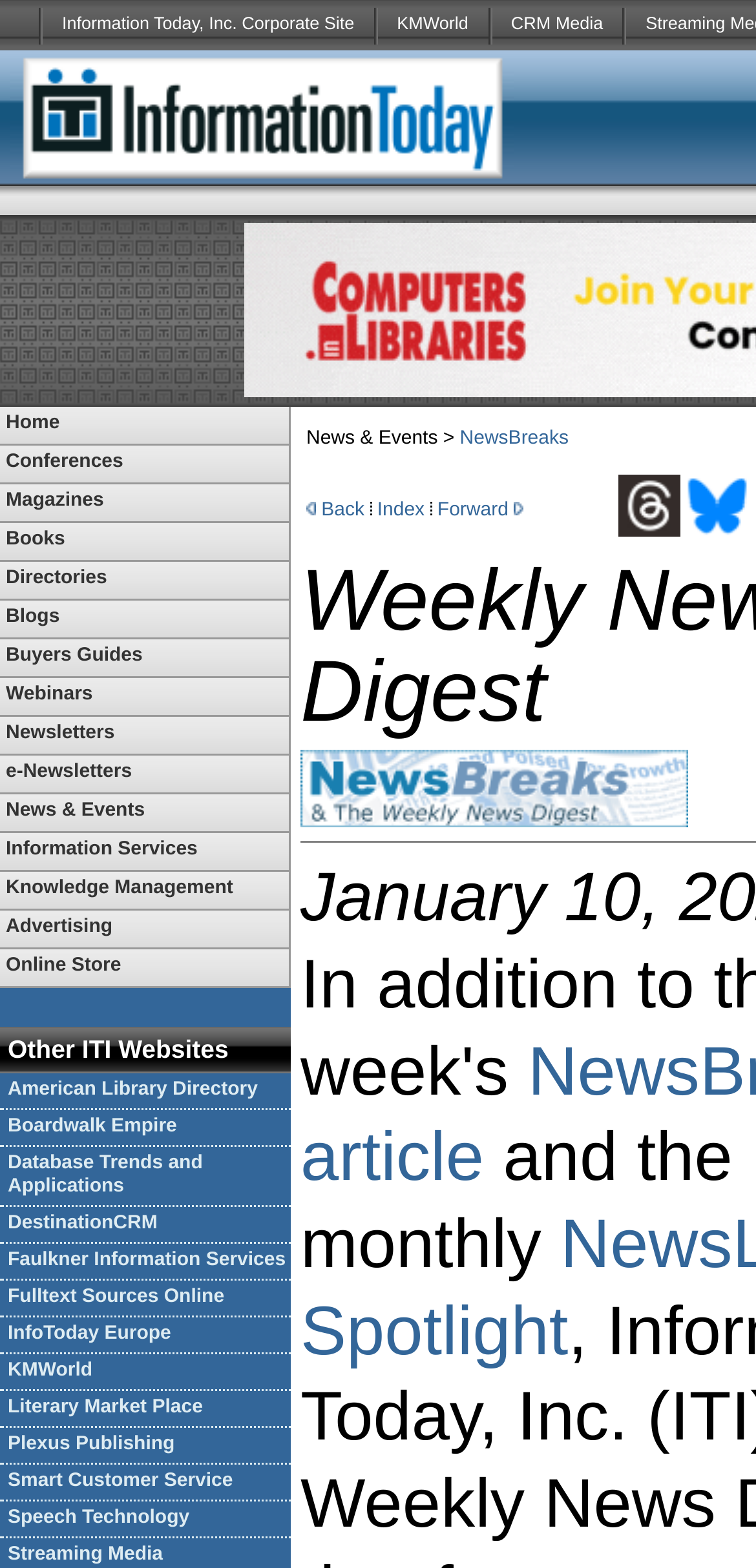Determine the bounding box coordinates of the section I need to click to execute the following instruction: "Click on Information Today, Inc. Corporate Site". Provide the coordinates as four float numbers between 0 and 1, i.e., [left, top, right, bottom].

[0.056, 0.0, 0.494, 0.032]